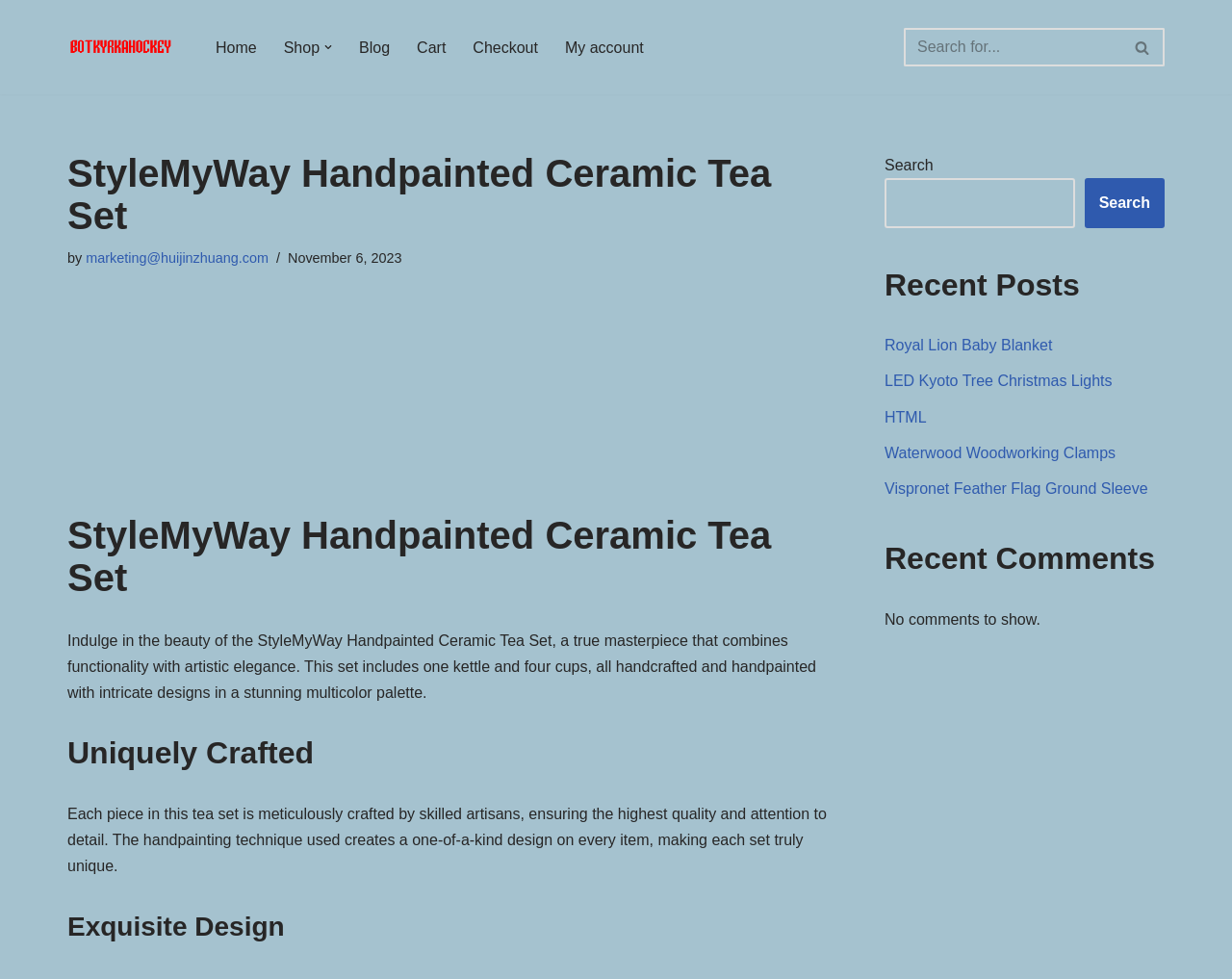Find the bounding box coordinates for the HTML element specified by: "Royal Lion Baby Blanket".

[0.718, 0.344, 0.854, 0.361]